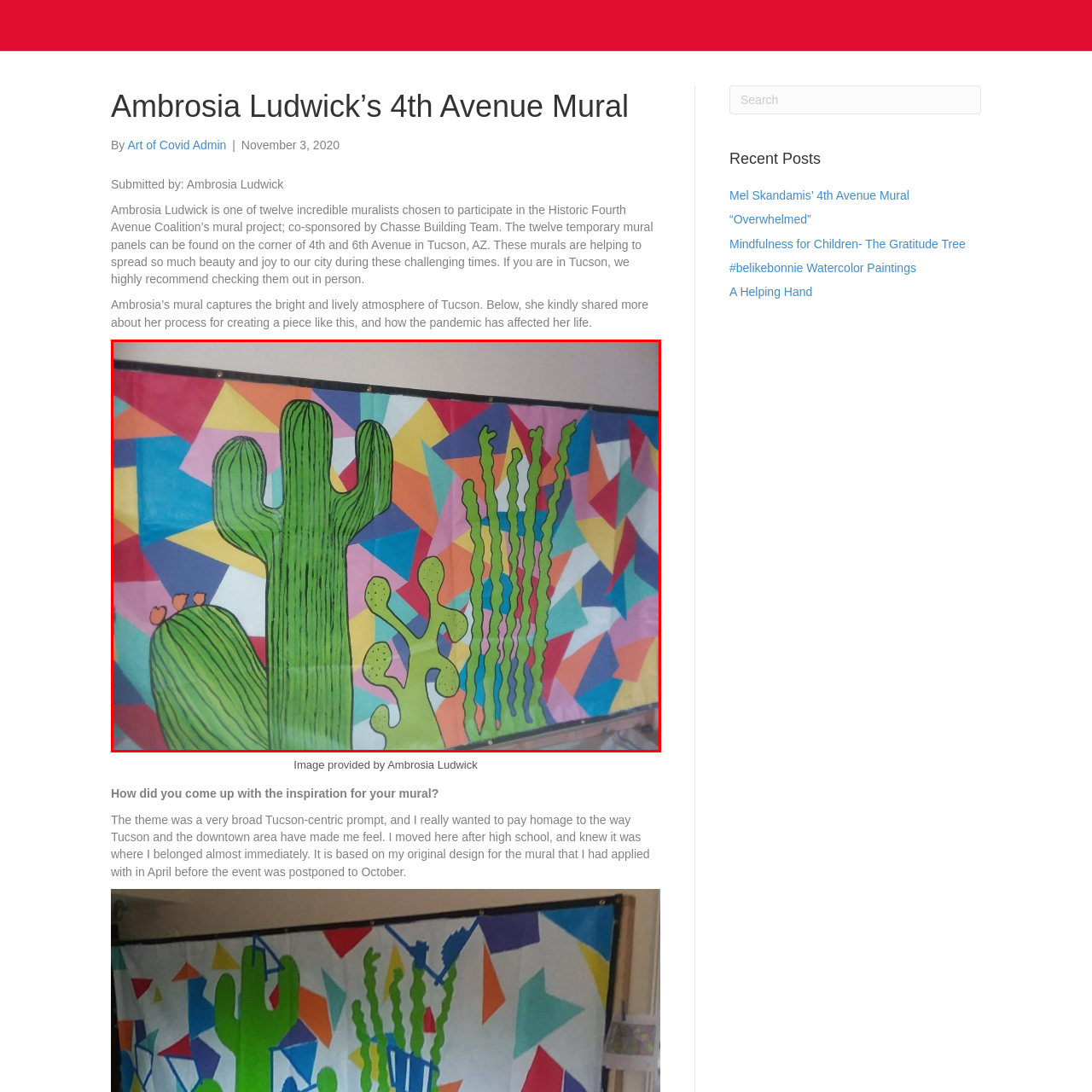Where is the mural located?
Inspect the image portion within the red bounding box and deliver a detailed answer to the question.

The caption provides the exact location of the mural, stating that it is located at the intersection of 4th and 6th Avenue in Tucson, Arizona, inviting viewers to experience its dynamic energy in person.